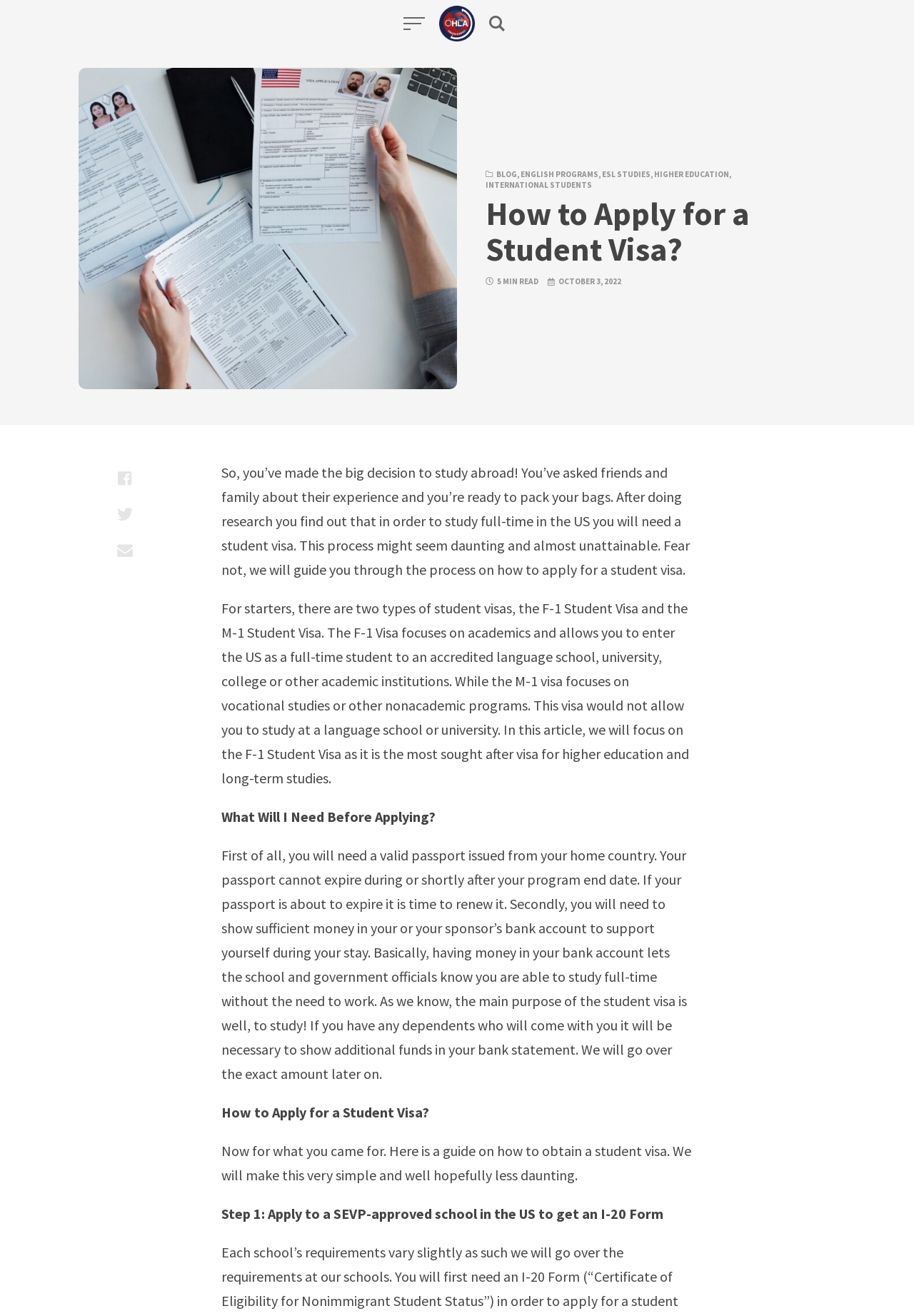What type of visa focuses on academics?
Please provide a detailed and thorough answer to the question.

According to the webpage, there are two types of student visas, the F-1 Student Visa and the M-1 Student Visa. The F-1 Visa focuses on academics and allows you to enter the US as a full-time student to an accredited language school, university, college or other academic institutions.